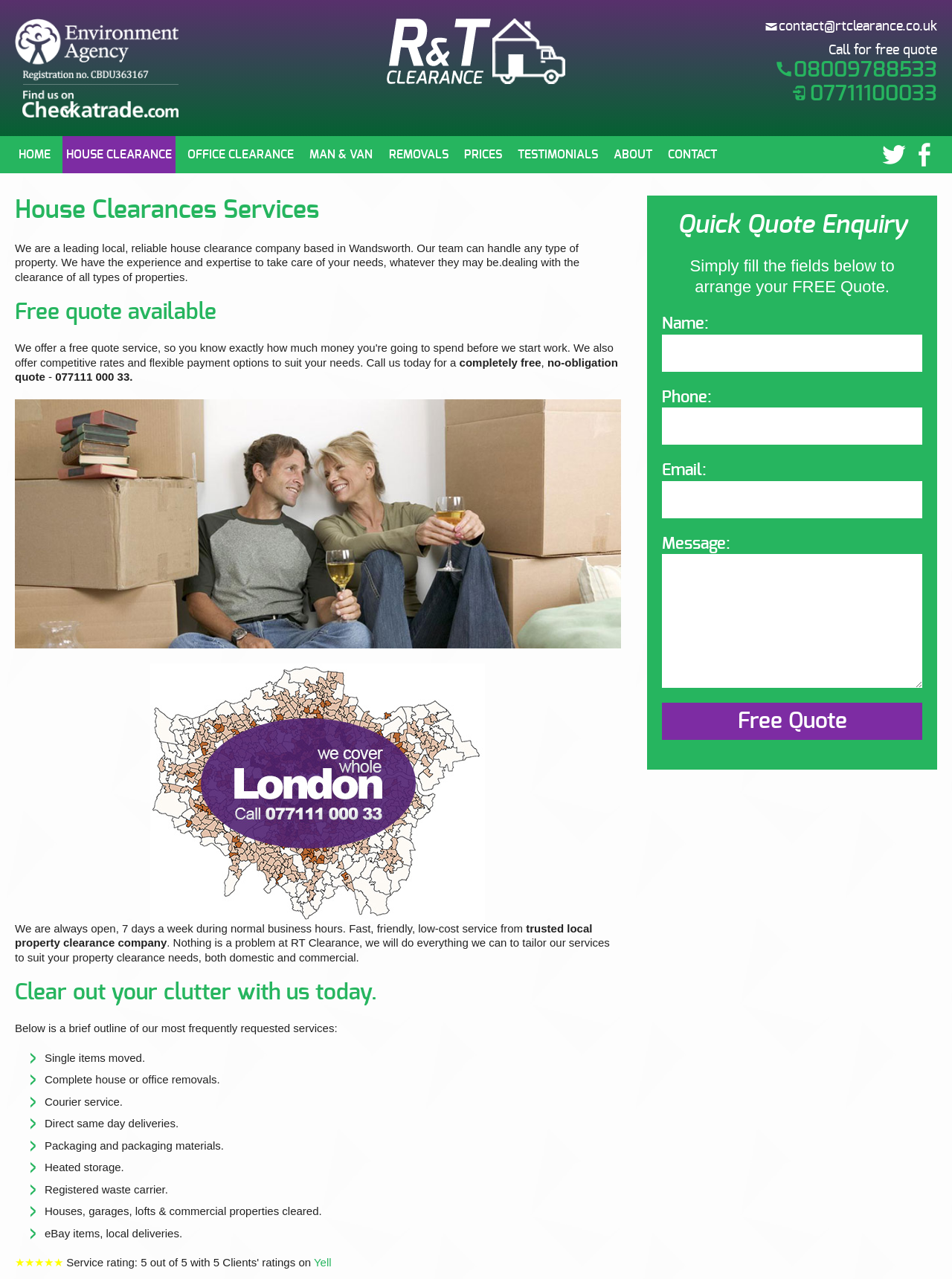Can you pinpoint the bounding box coordinates for the clickable element required for this instruction: "Click the logo"? The coordinates should be four float numbers between 0 and 1, i.e., [left, top, right, bottom].

[0.406, 0.034, 0.594, 0.045]